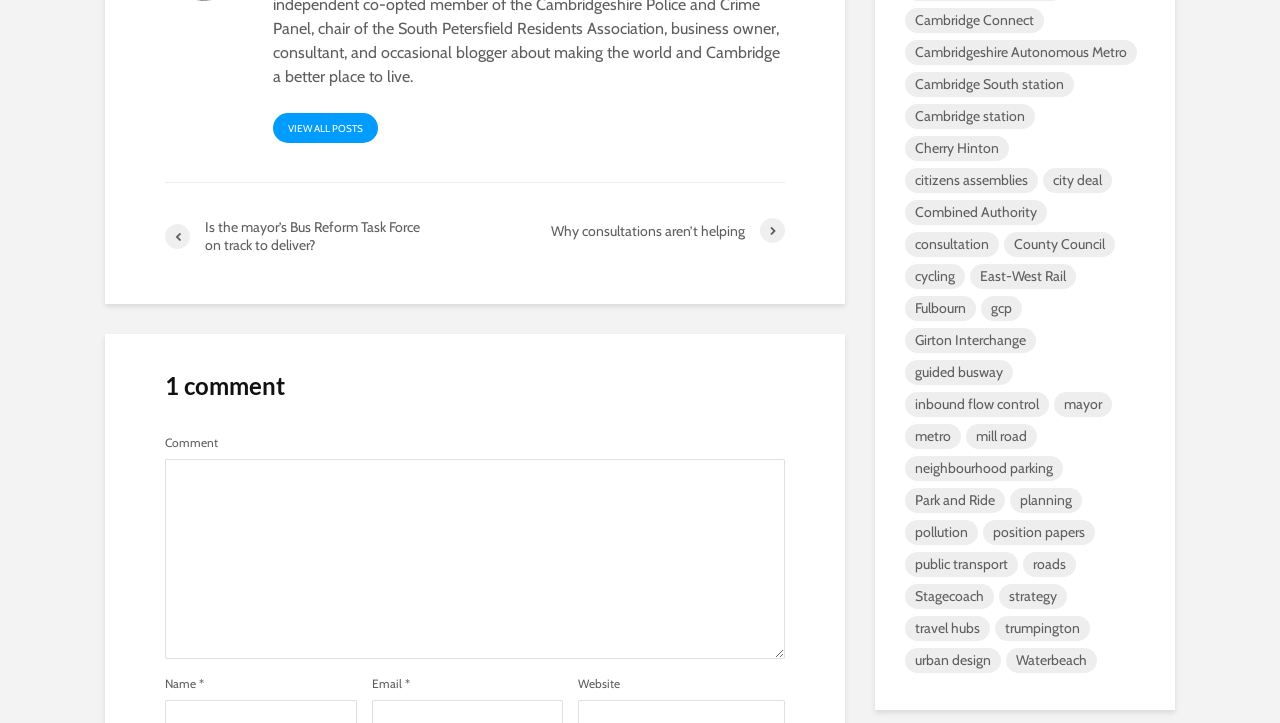Find the bounding box coordinates for the element described here: "cycling".

[0.707, 0.365, 0.754, 0.399]